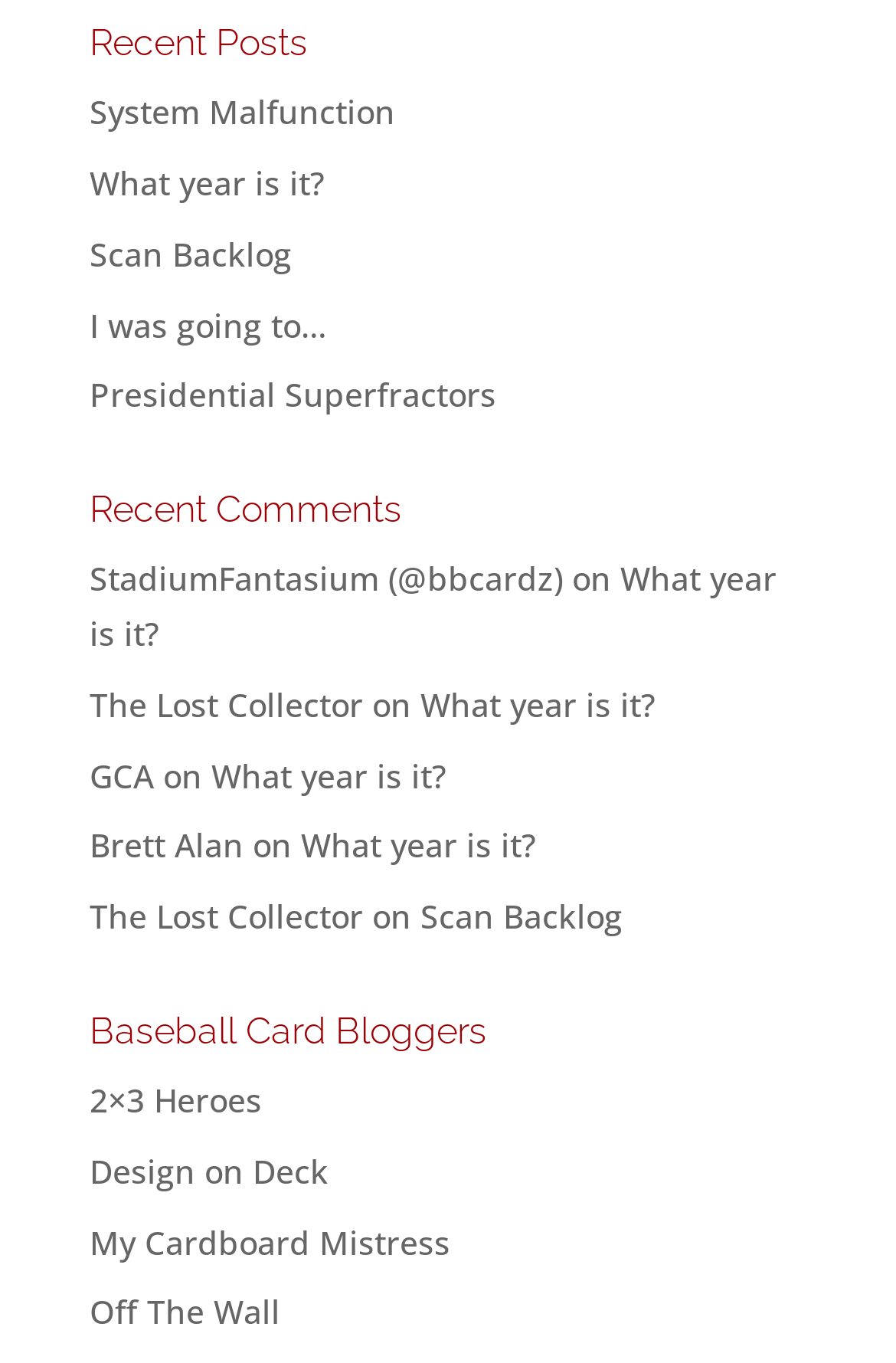Could you determine the bounding box coordinates of the clickable element to complete the instruction: "view recent posts"? Provide the coordinates as four float numbers between 0 and 1, i.e., [left, top, right, bottom].

[0.1, 0.019, 0.9, 0.063]